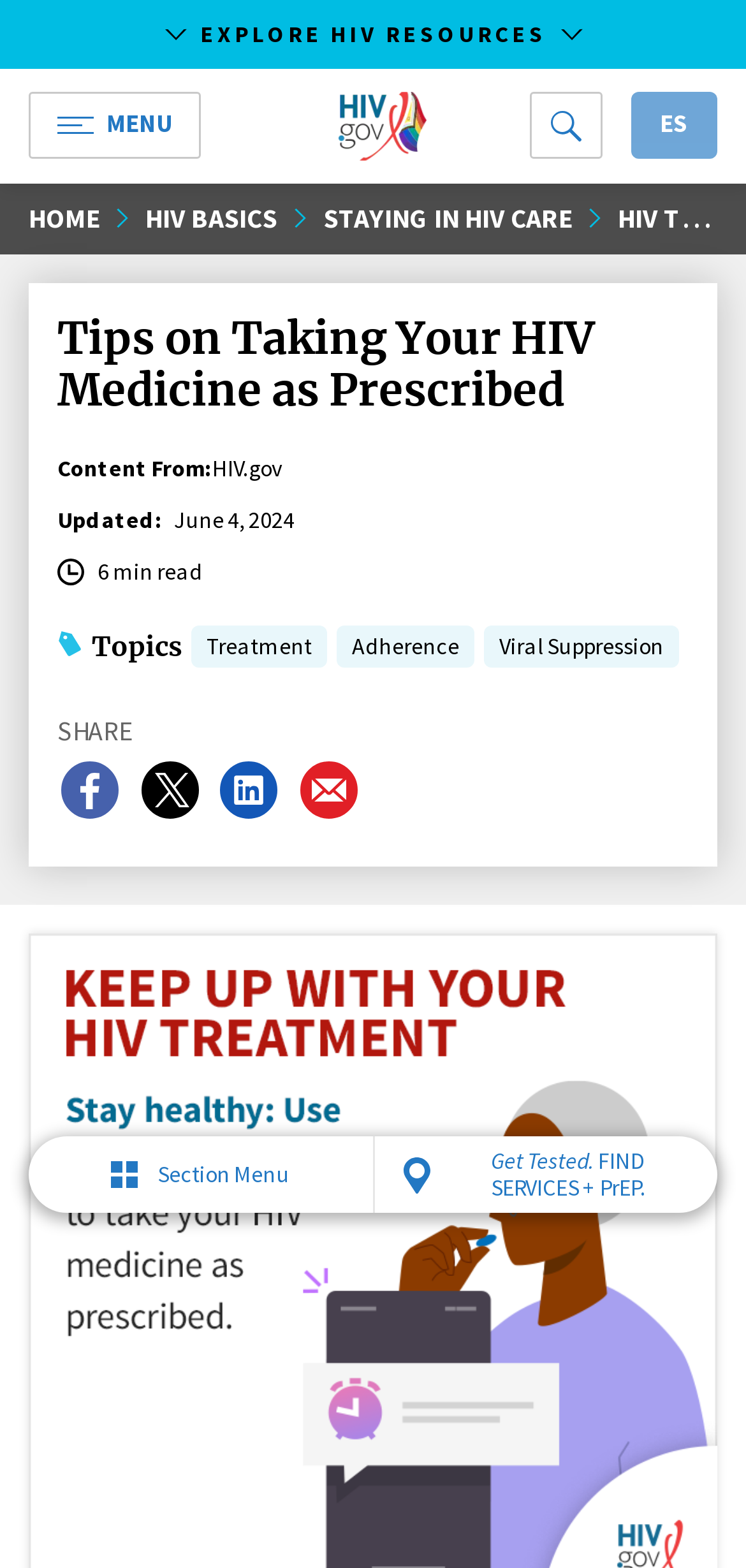Determine the coordinates of the bounding box that should be clicked to complete the instruction: "Click the 'Treatment' button". The coordinates should be represented by four float numbers between 0 and 1: [left, top, right, bottom].

[0.256, 0.399, 0.438, 0.426]